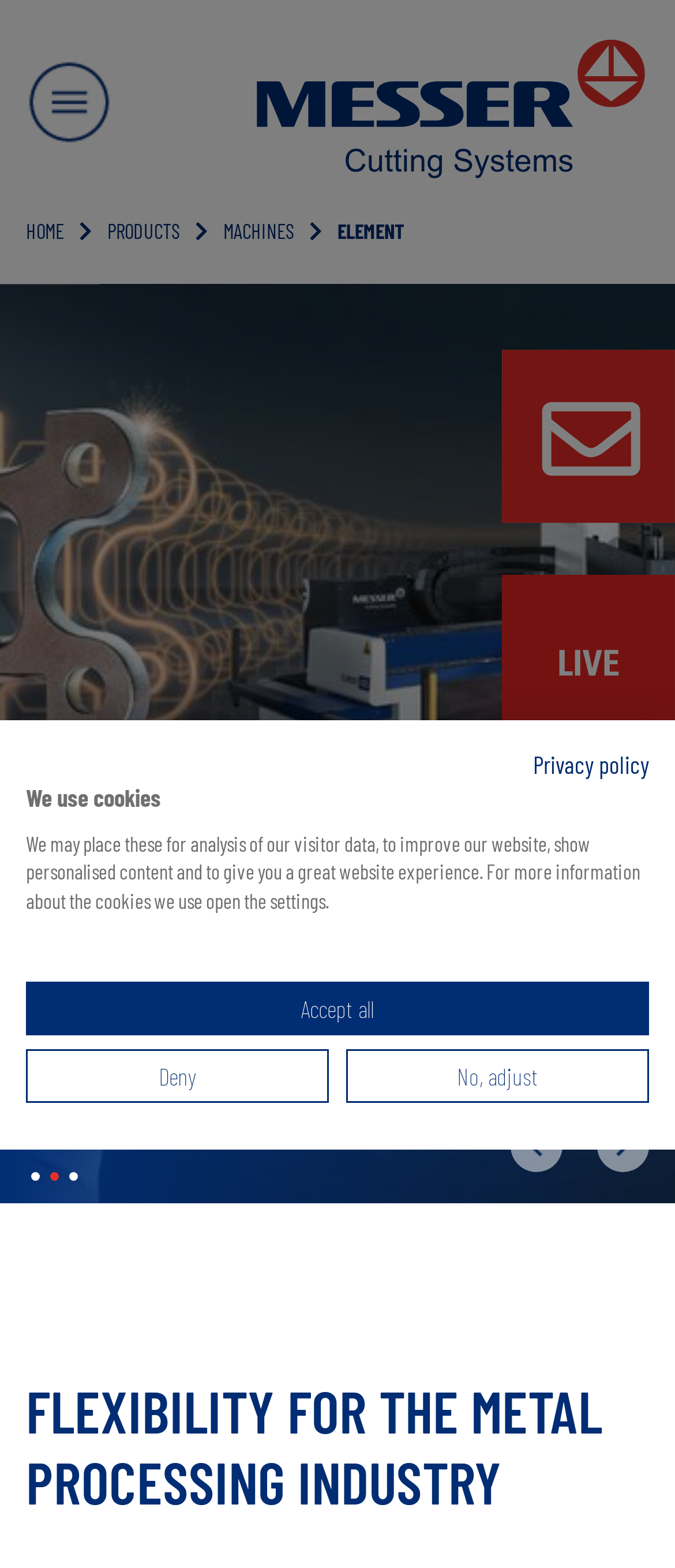How many buttons are there in the navigation section?
Analyze the screenshot and provide a detailed answer to the question.

The navigation section contains four buttons: 'HOME', 'PRODUCTS', 'MACHINES', and 'ELEMENT'. These buttons are links that allow users to navigate to different pages.